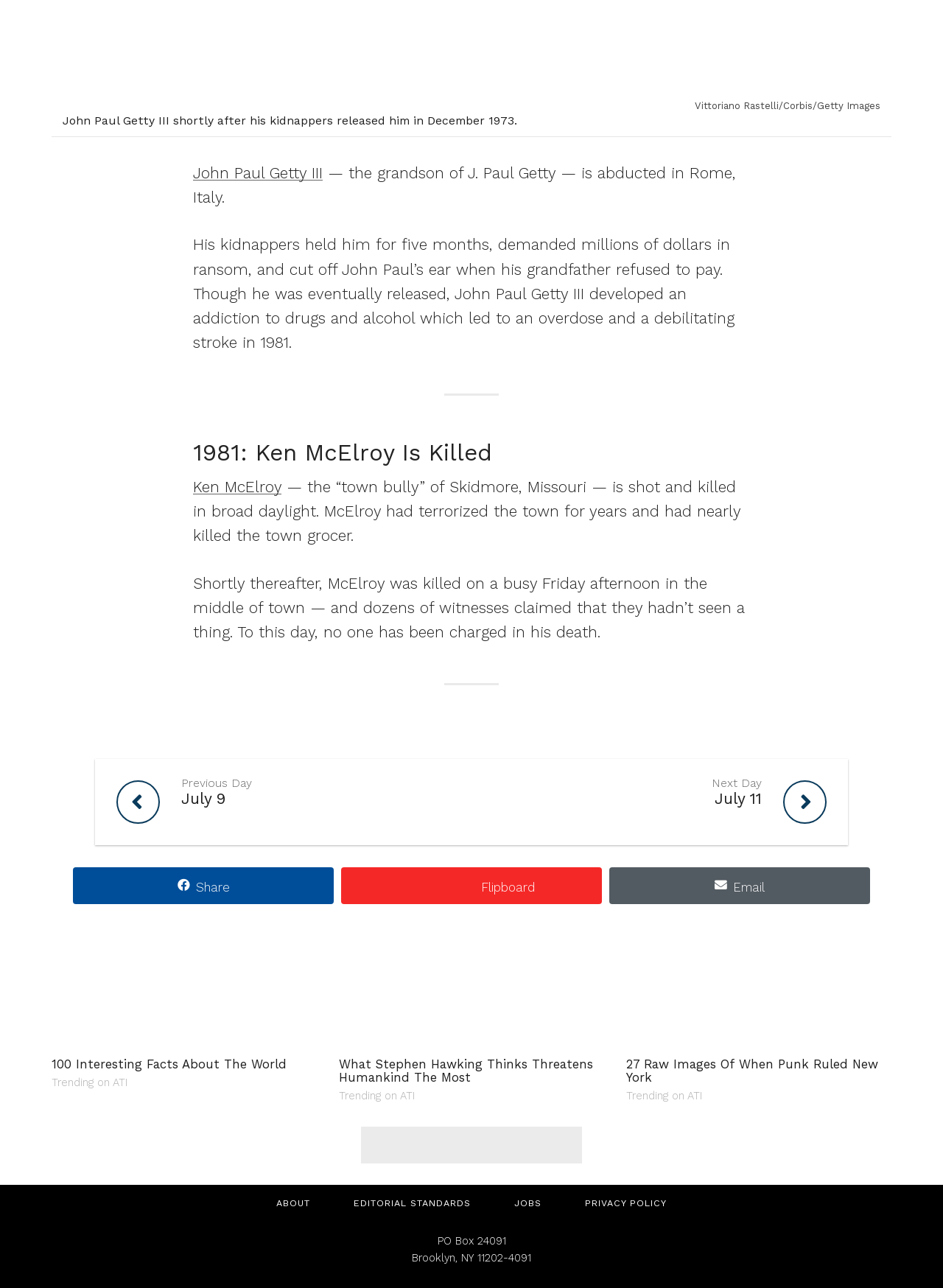Answer the following query with a single word or phrase:
What is the name of the grandson of J. Paul Getty?

John Paul Getty III